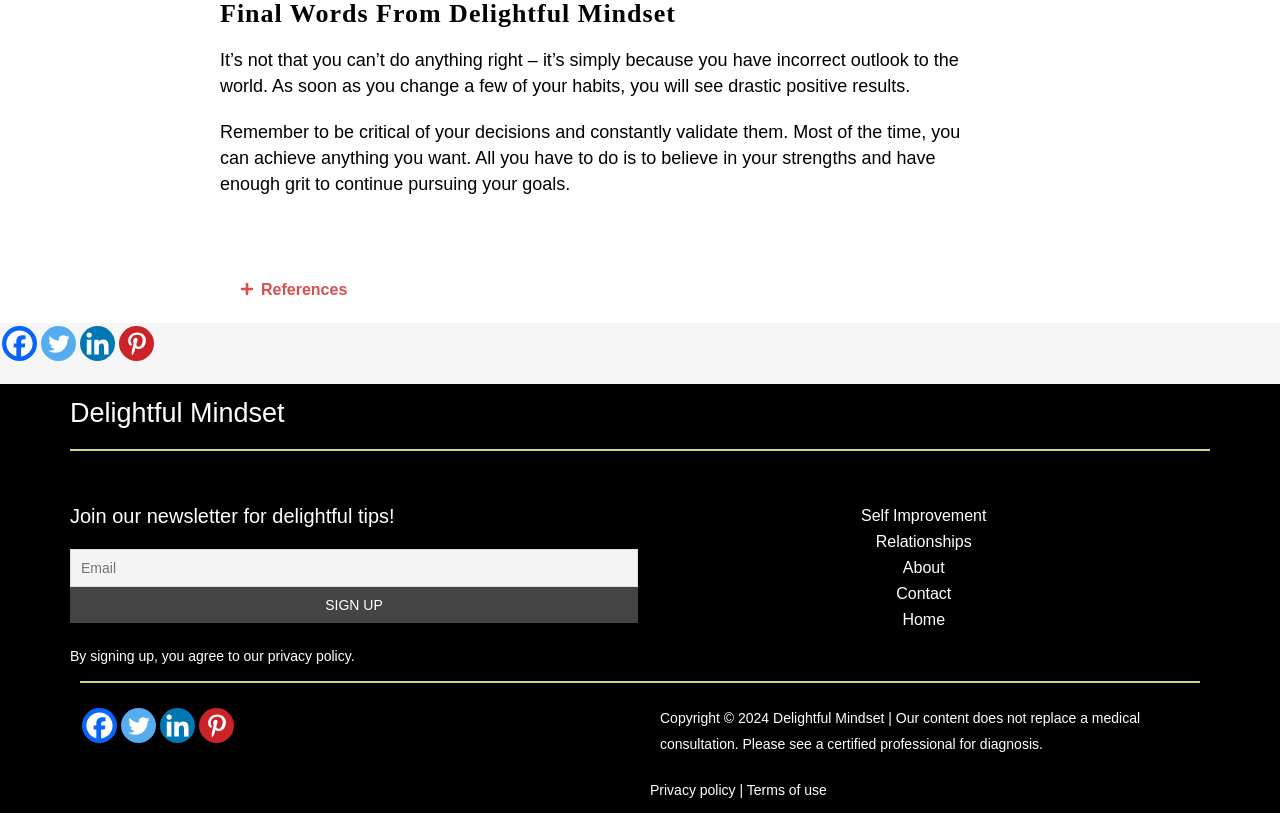Given the element description: "Terms of use", predict the bounding box coordinates of the UI element it refers to, using four float numbers between 0 and 1, i.e., [left, top, right, bottom].

[0.583, 0.962, 0.646, 0.982]